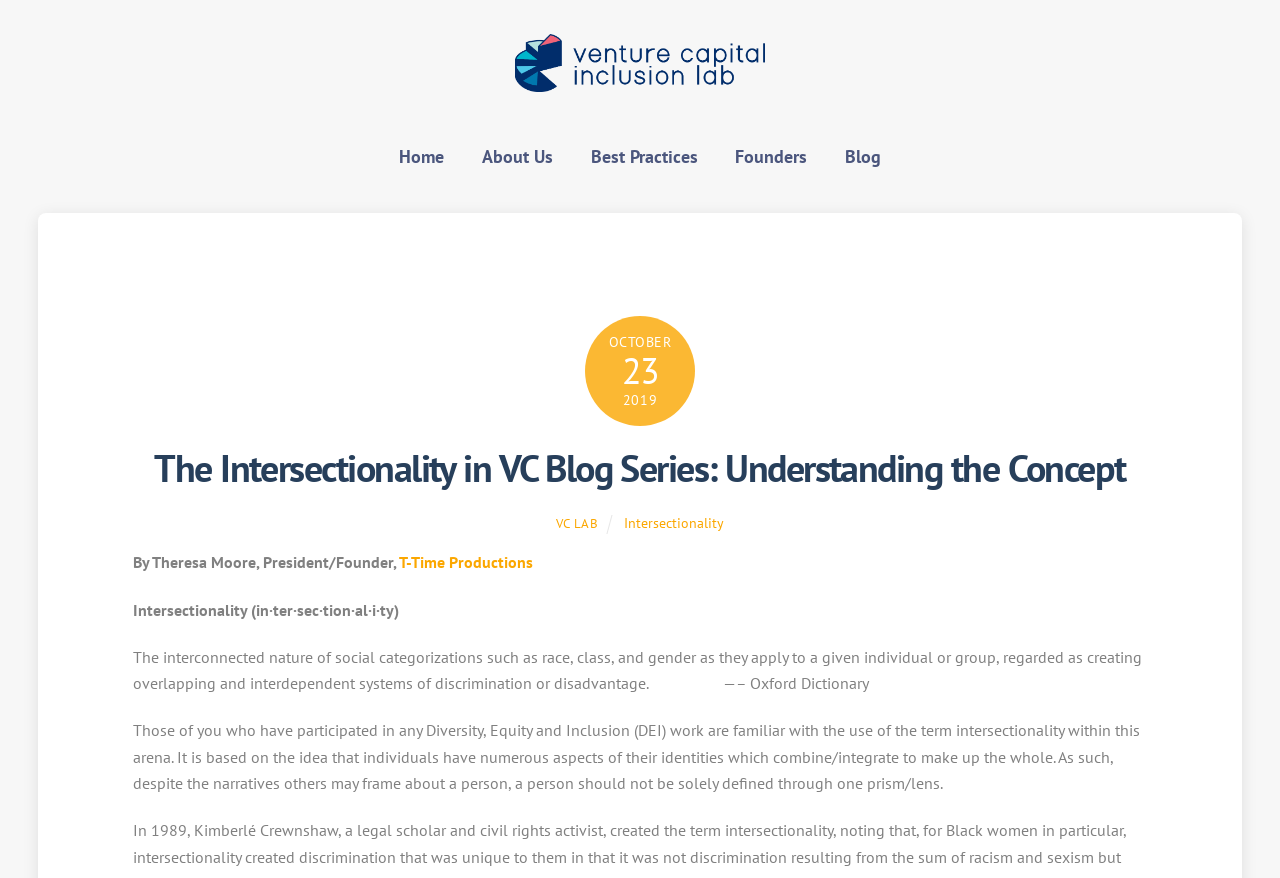Please answer the following query using a single word or phrase: 
What is the definition of intersectionality?

Interconnected nature of social categorizations